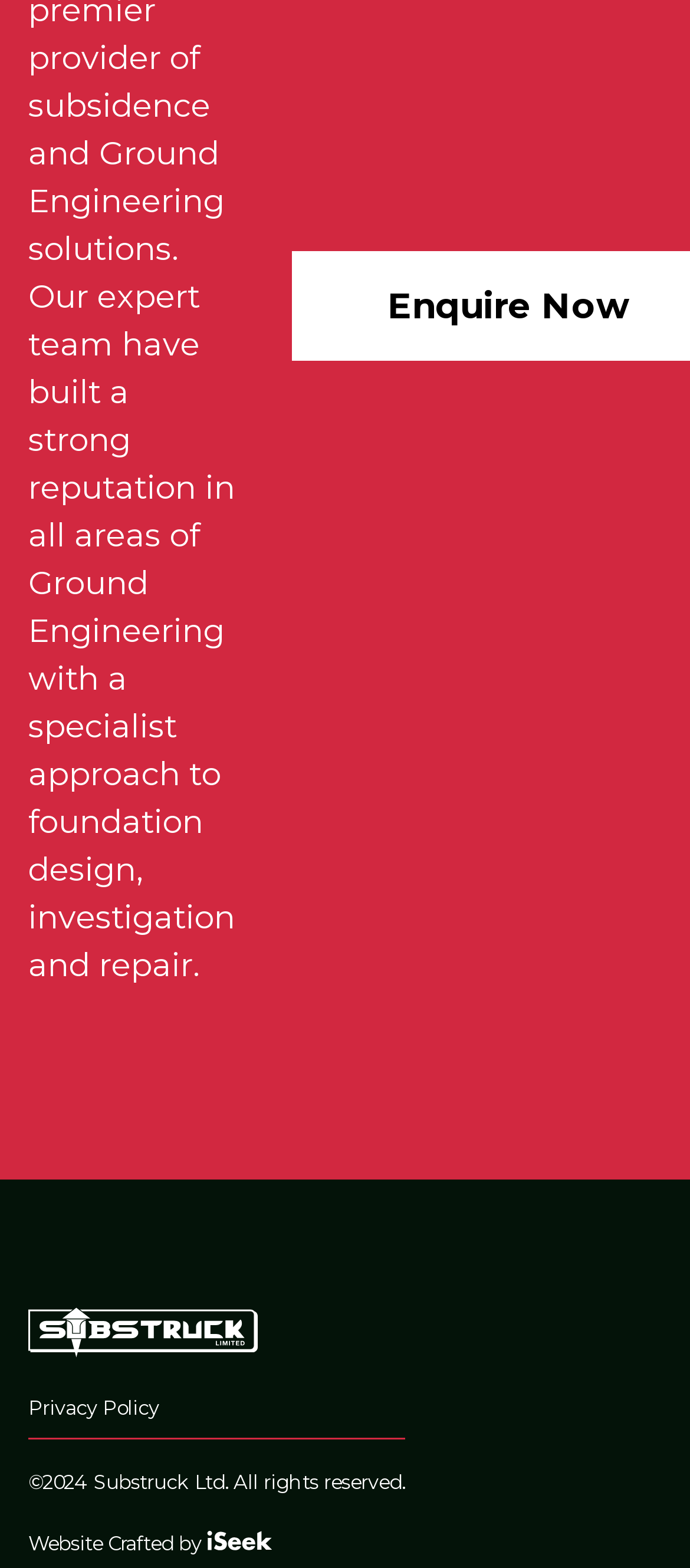Given the description: "Menu", determine the bounding box coordinates of the UI element. The coordinates should be formatted as four float numbers between 0 and 1, [left, top, right, bottom].

None